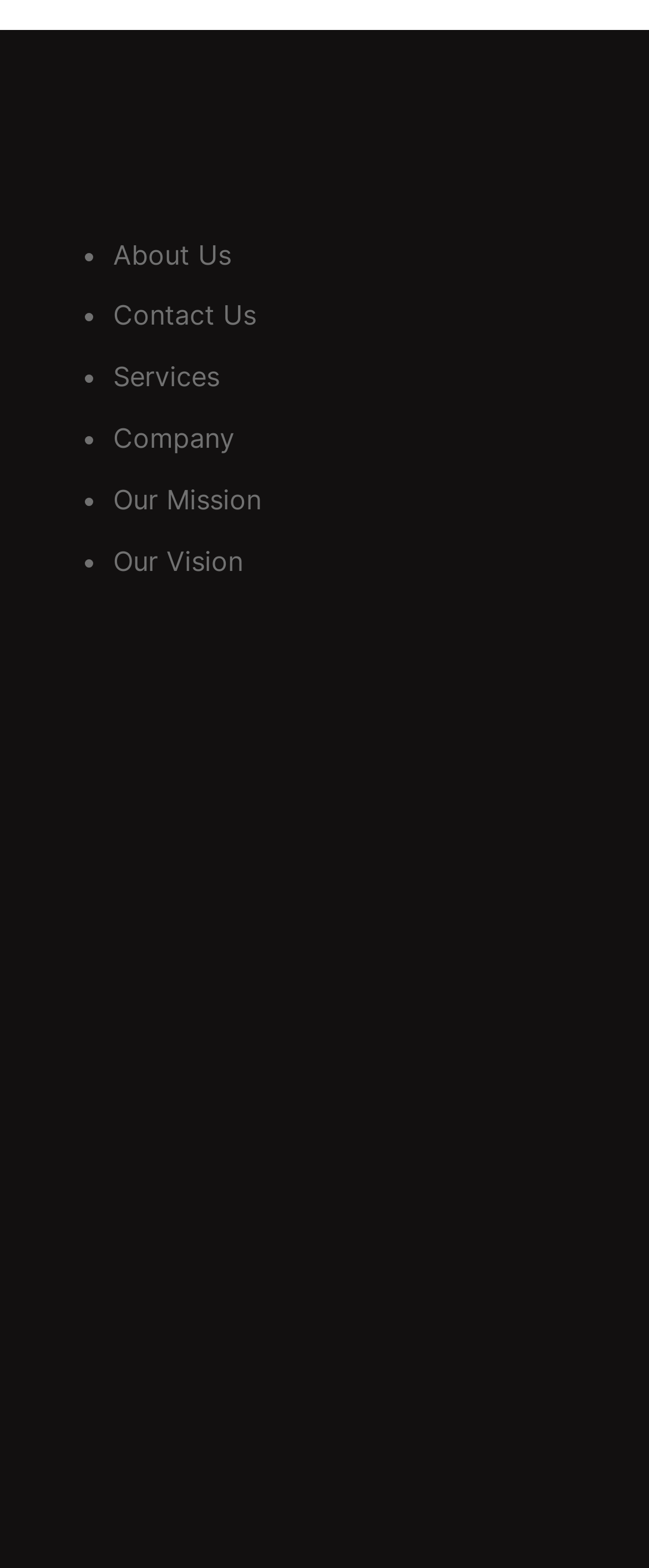Find the bounding box coordinates corresponding to the UI element with the description: "Our Vision". The coordinates should be formatted as [left, top, right, bottom], with values as floats between 0 and 1.

[0.174, 0.347, 0.374, 0.368]